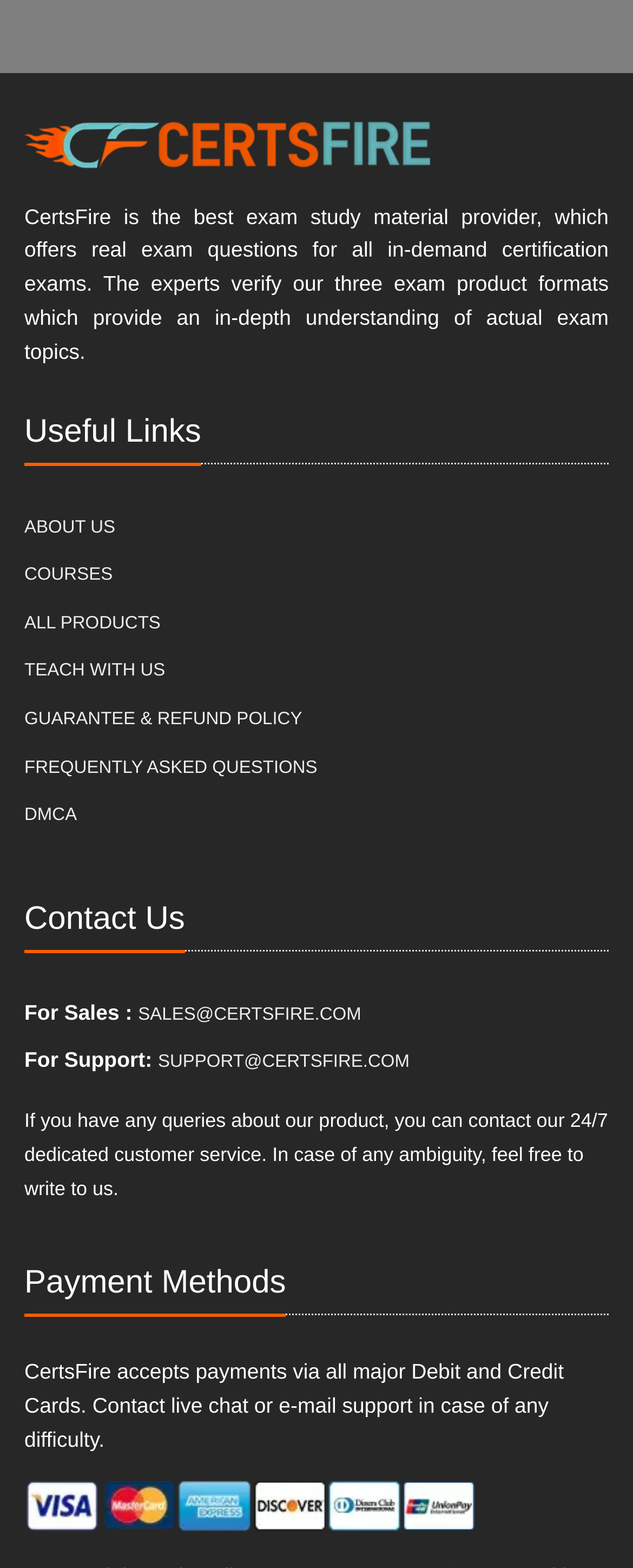Locate the bounding box coordinates of the element to click to perform the following action: 'learn about guarantee and refund policy'. The coordinates should be given as four float values between 0 and 1, in the form of [left, top, right, bottom].

[0.038, 0.444, 0.477, 0.475]